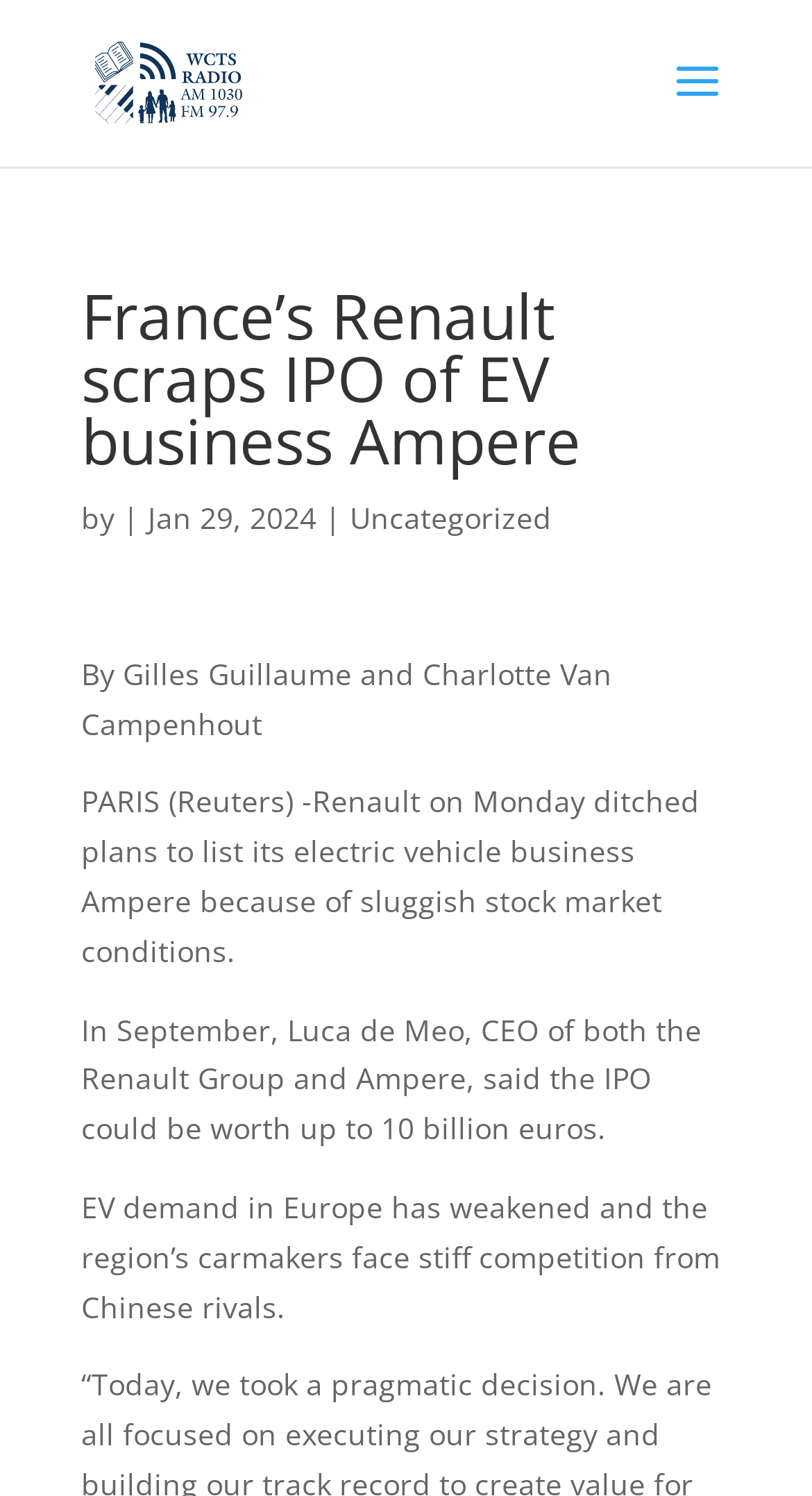Can you locate the main headline on this webpage and provide its text content?

France’s Renault scraps IPO of EV business Ampere